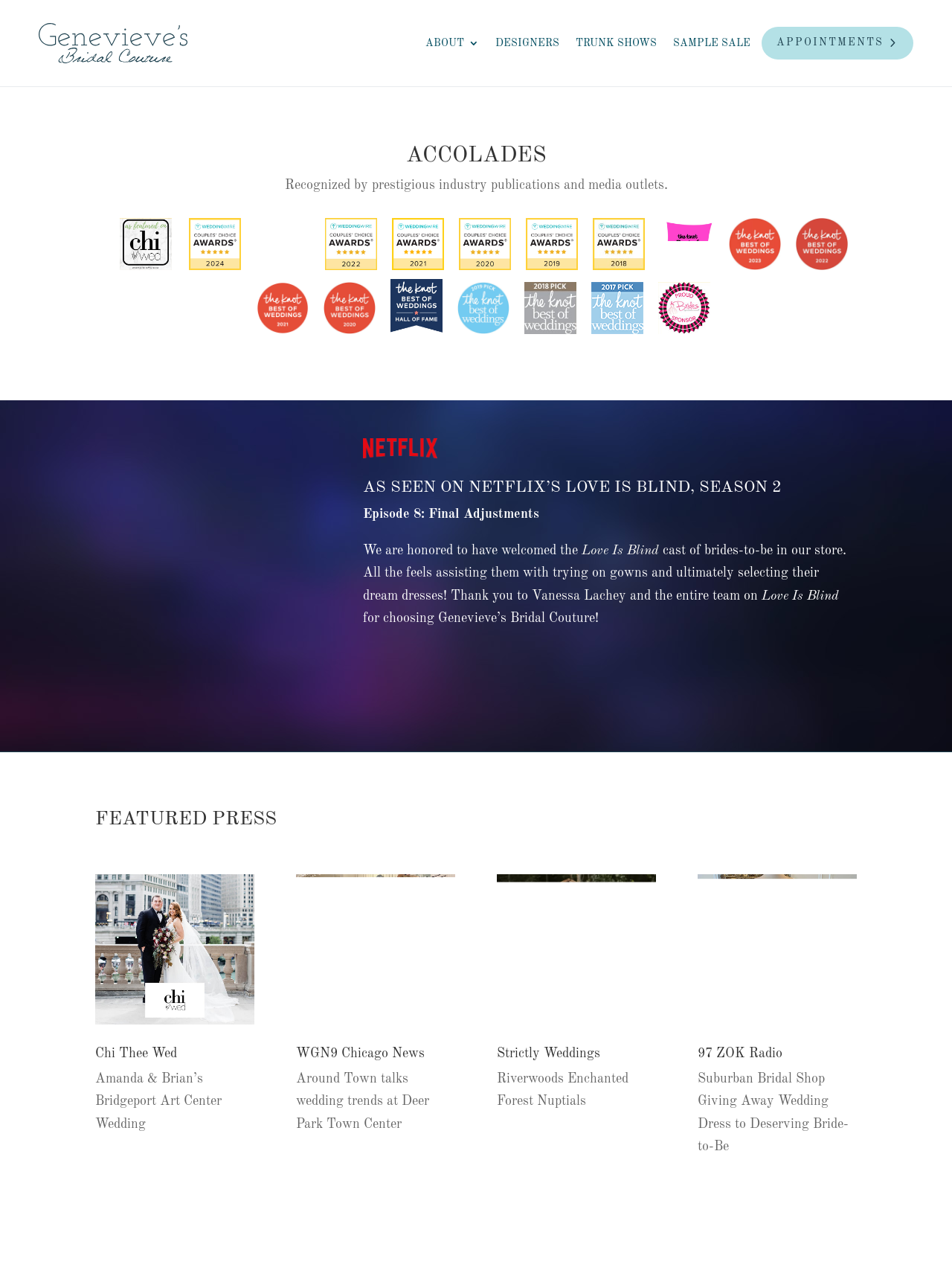Provide the bounding box coordinates of the HTML element described by the text: "alt="Wedding Wire"".

[0.341, 0.171, 0.396, 0.212]